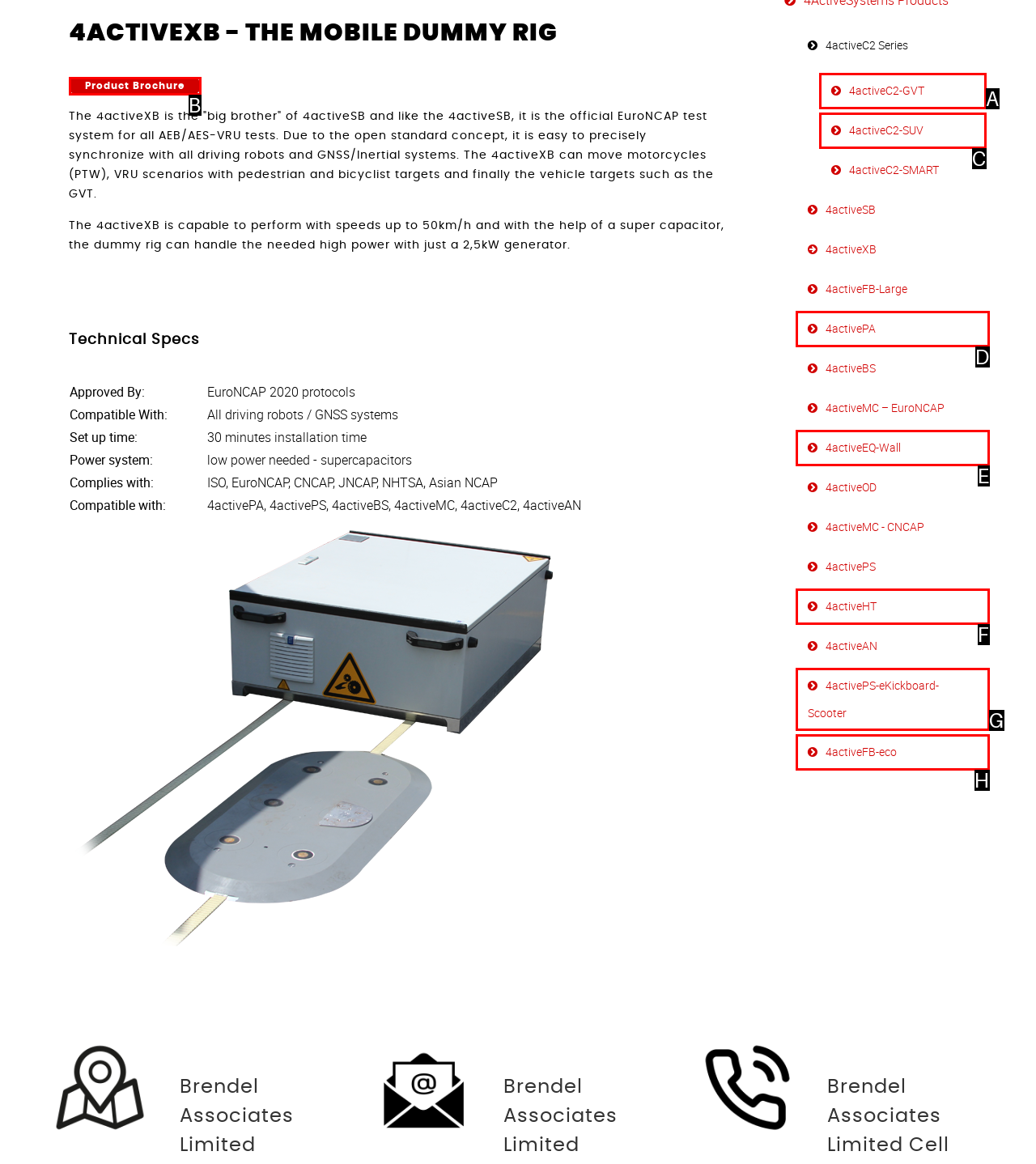Identify the HTML element that corresponds to the following description: Product Brochure. Provide the letter of the correct option from the presented choices.

B